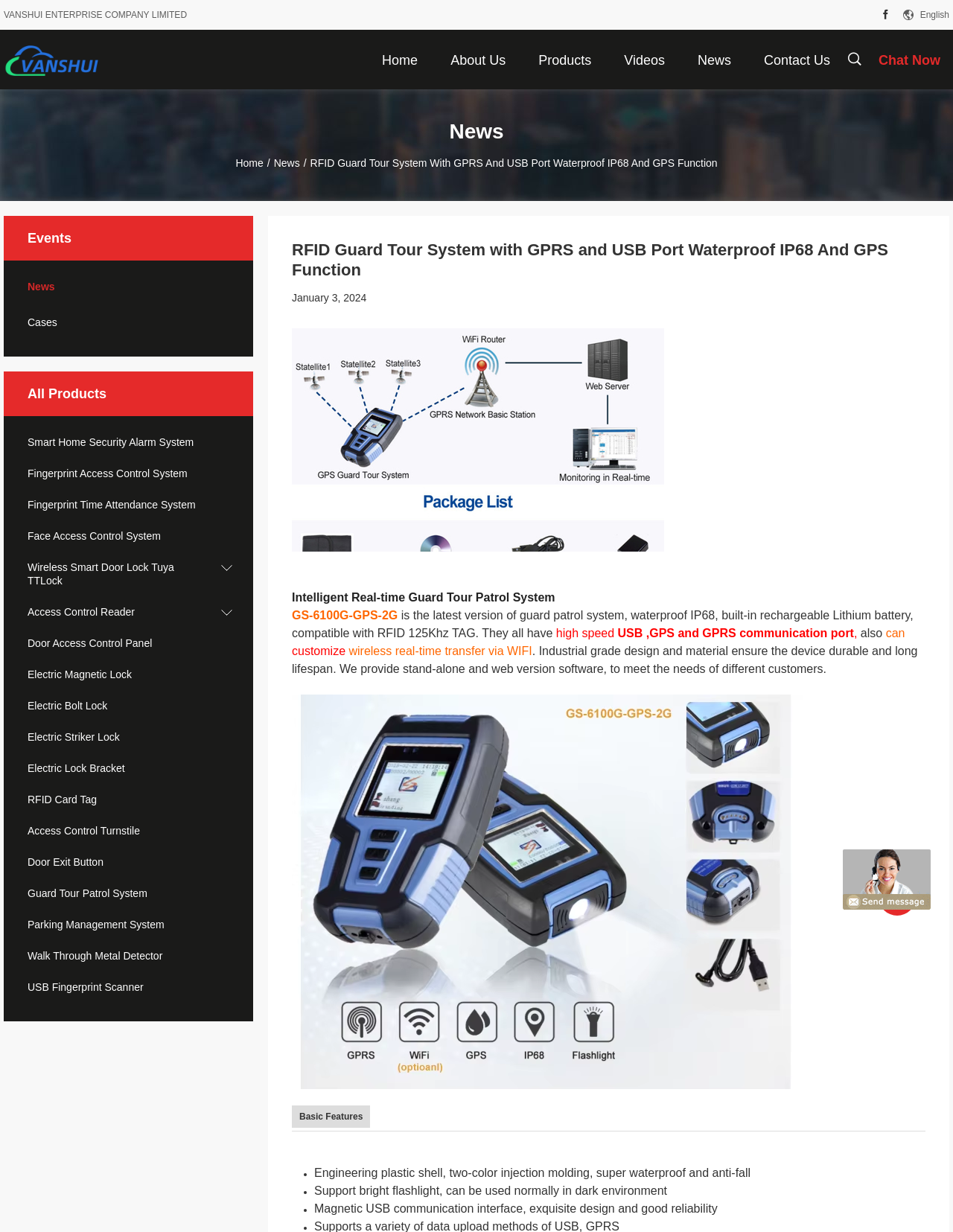Find the bounding box coordinates of the element you need to click on to perform this action: 'Click the 'Send Message' button'. The coordinates should be represented by four float values between 0 and 1, in the format [left, top, right, bottom].

[0.884, 0.689, 0.977, 0.738]